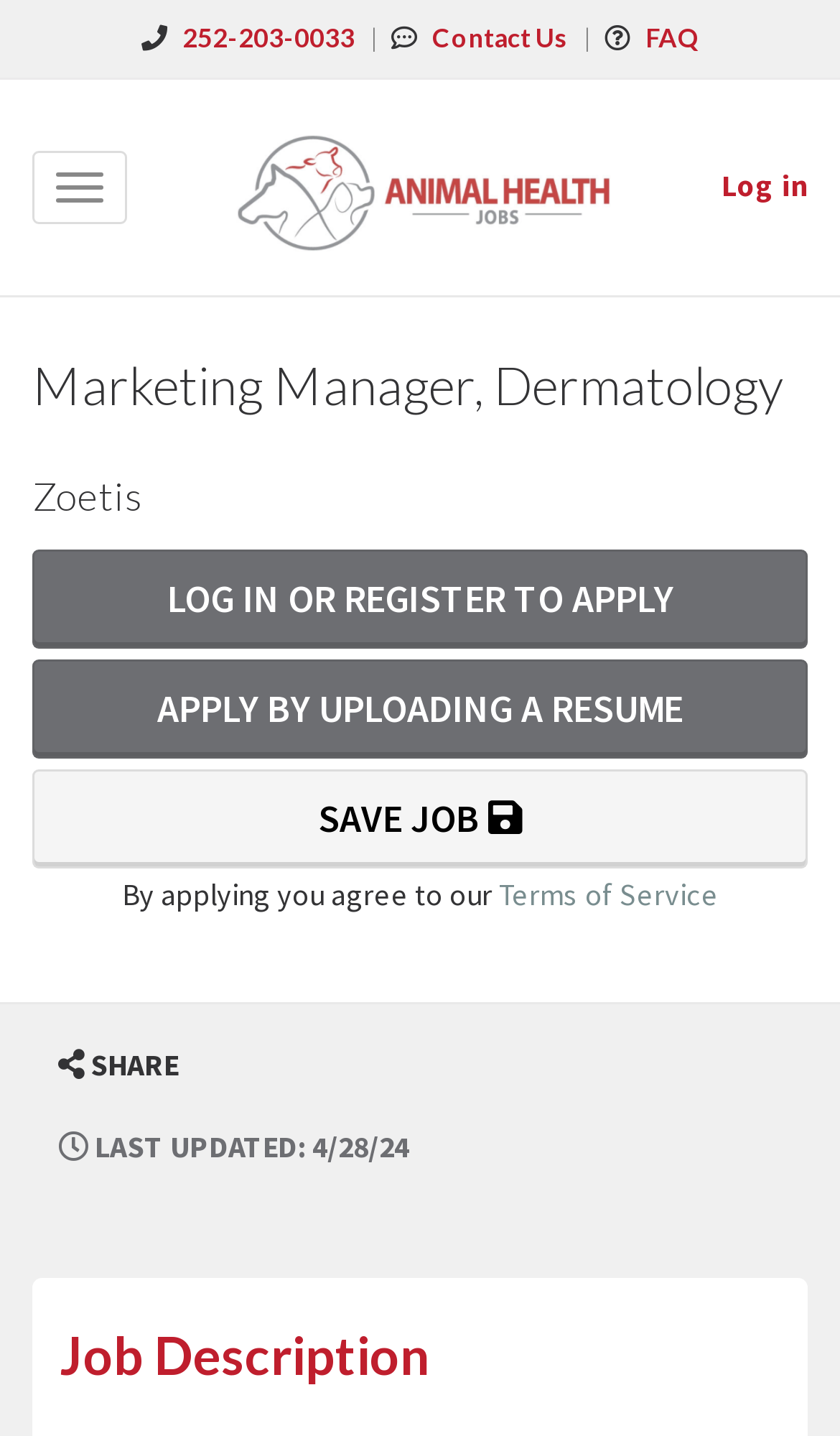Please locate the bounding box coordinates of the region I need to click to follow this instruction: "View the job description".

[0.071, 0.921, 0.512, 0.965]